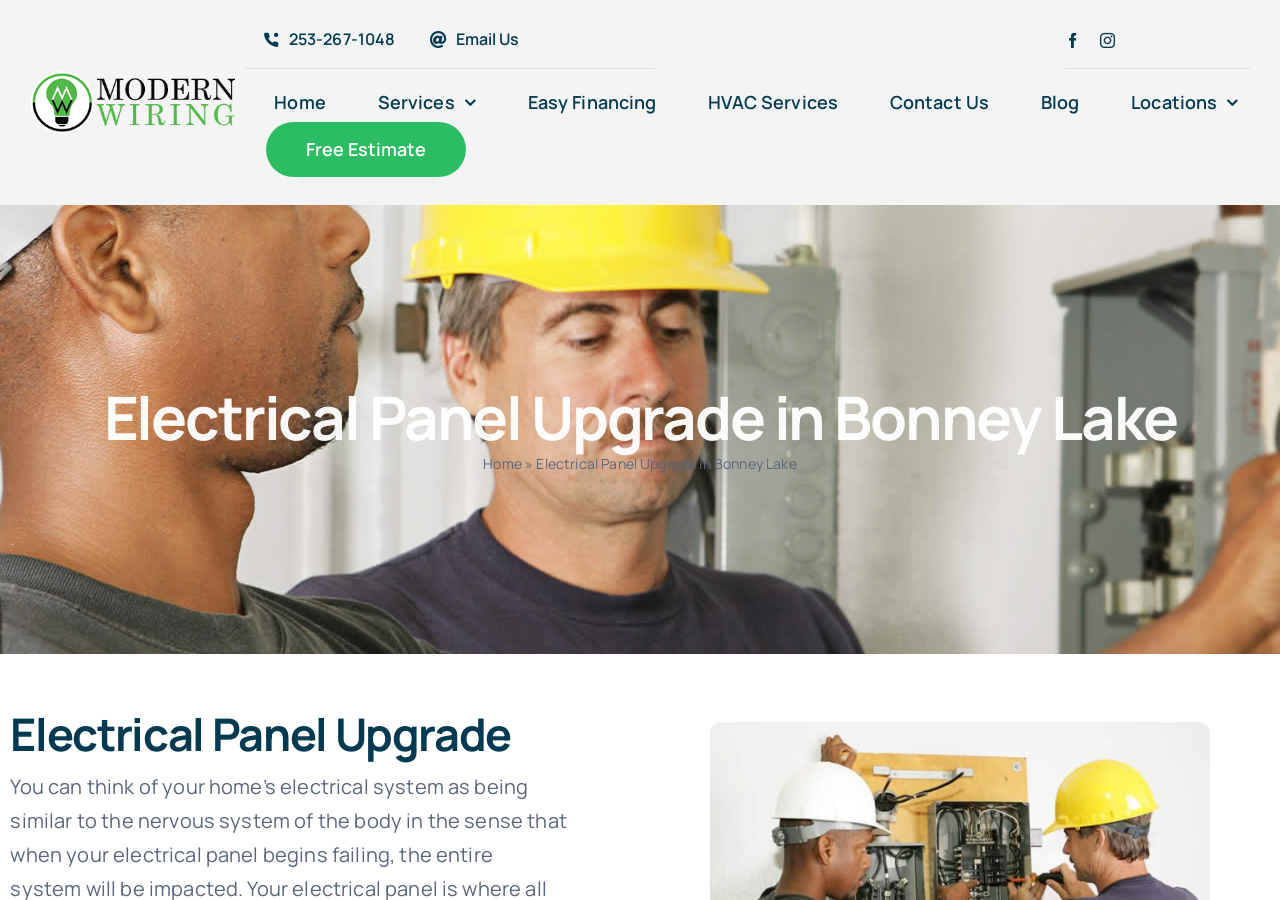Locate the bounding box of the user interface element based on this description: "HVAC Services".

[0.545, 0.094, 0.663, 0.135]